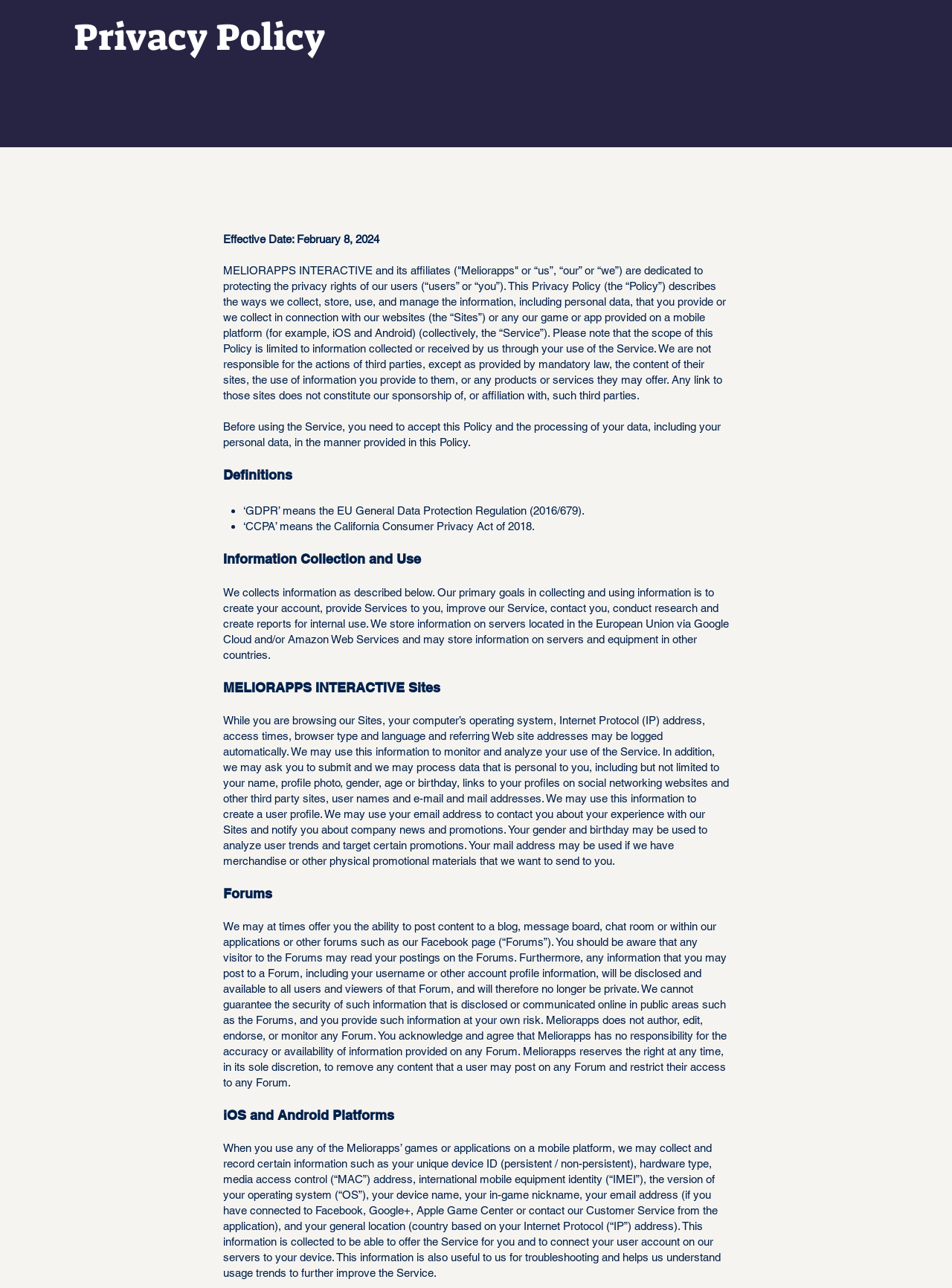Answer the following inquiry with a single word or phrase:
Where are user data stored?

European Union